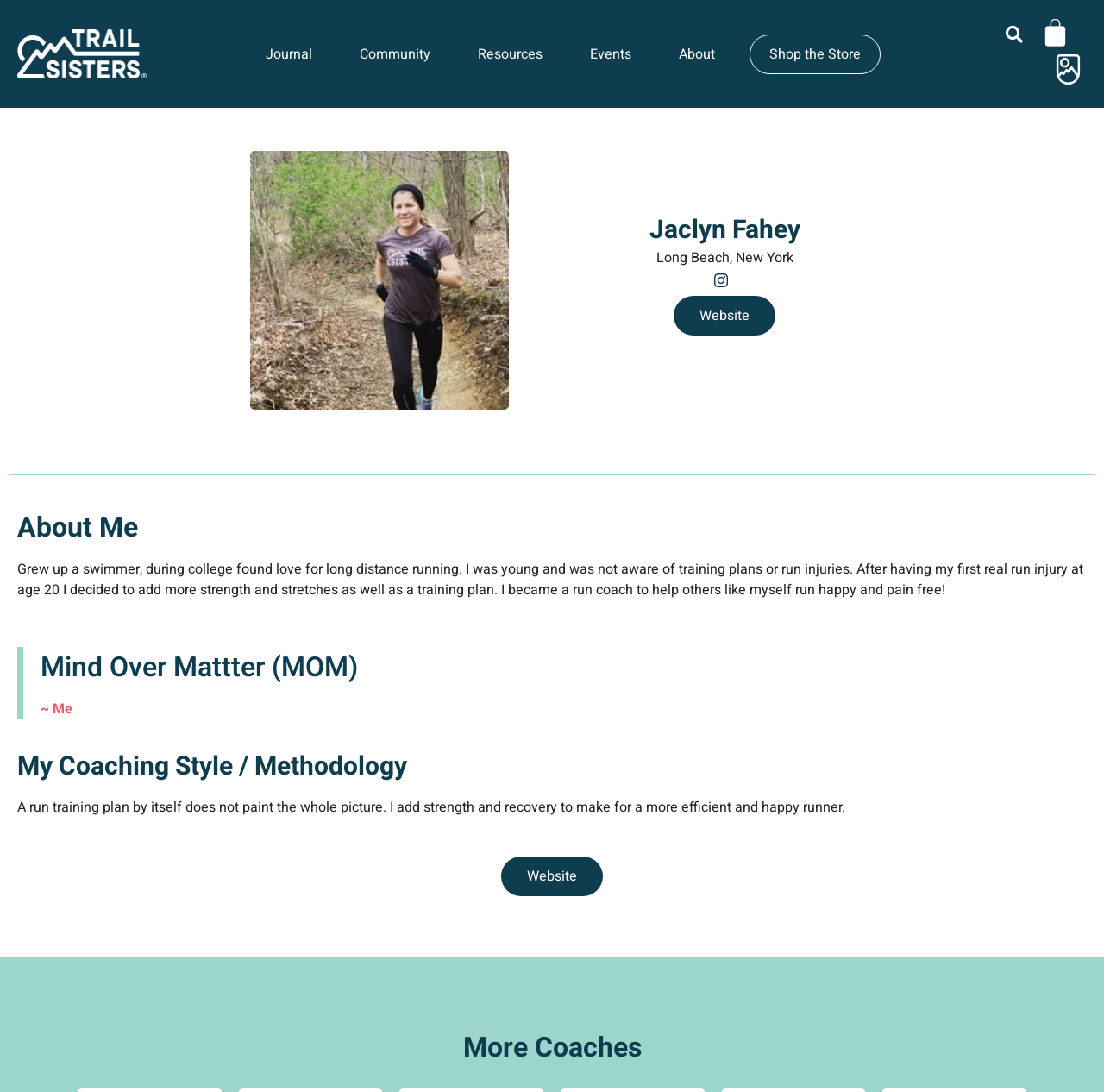Locate the bounding box coordinates of the element that needs to be clicked to carry out the instruction: "Check the Cart". The coordinates should be given as four float numbers ranging from 0 to 1, i.e., [left, top, right, bottom].

[0.942, 0.016, 0.981, 0.05]